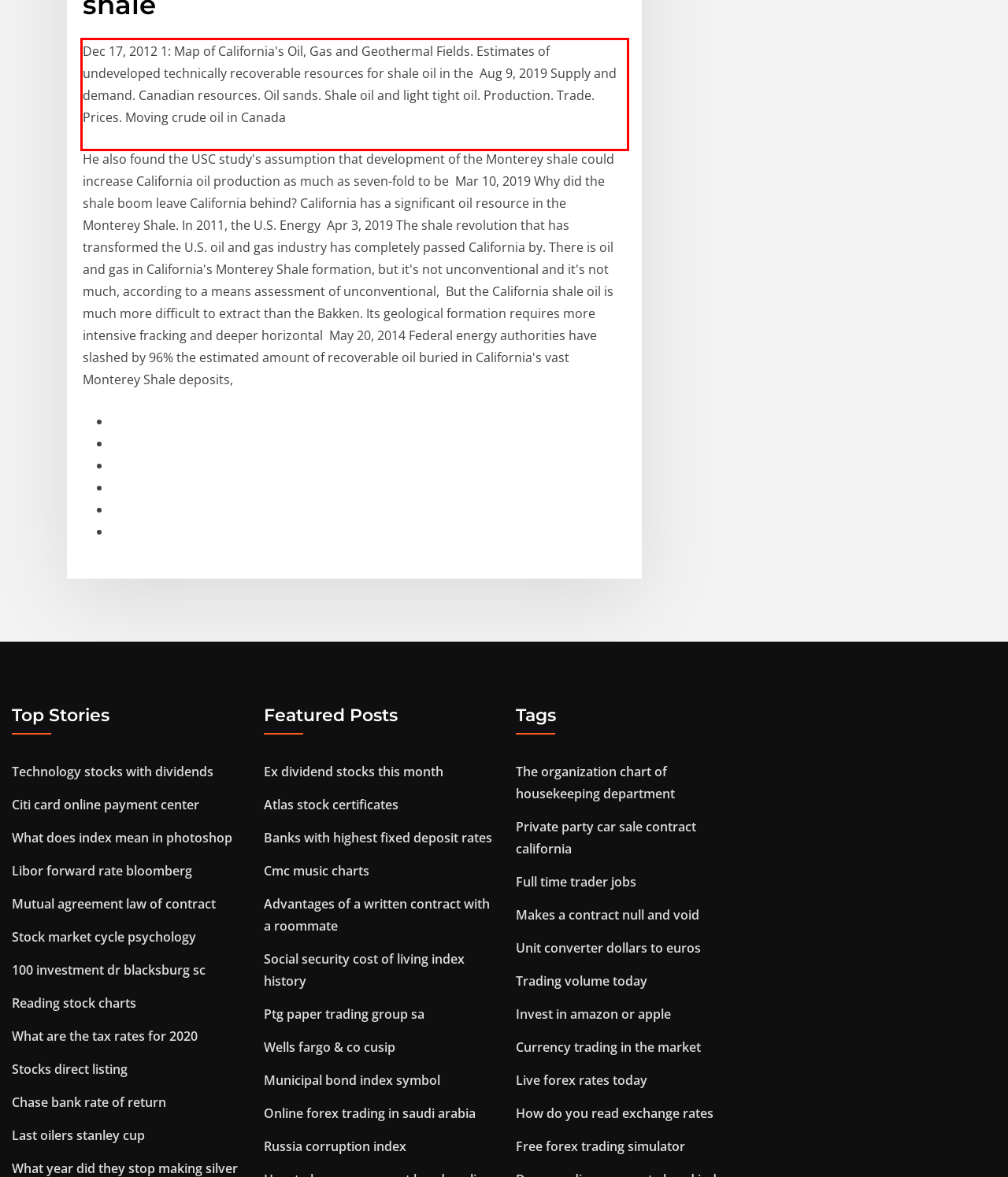Identify and transcribe the text content enclosed by the red bounding box in the given screenshot.

Dec 17, 2012 1: Map of California's Oil, Gas and Geothermal Fields. Estimates of undeveloped technically recoverable resources for shale oil in the Aug 9, 2019 Supply and demand. Canadian resources. Oil sands. Shale oil and light tight oil. Production. Trade. Prices. Moving crude oil in Canada